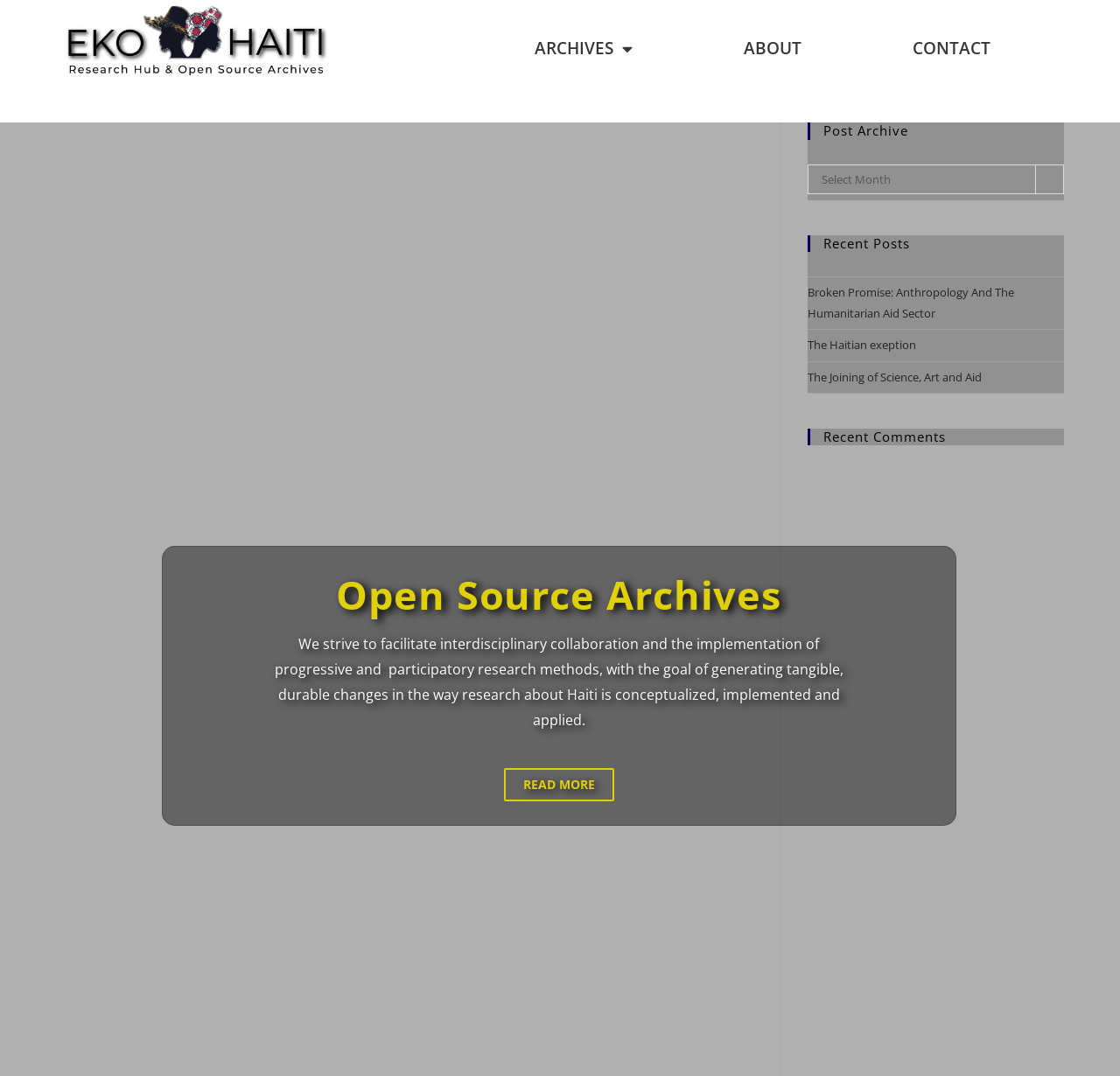Please determine the bounding box coordinates for the UI element described here. Use the format (top-left x, top-left y, bottom-right x, bottom-right y) with values bounded between 0 and 1: READ MORE

[0.45, 0.713, 0.548, 0.744]